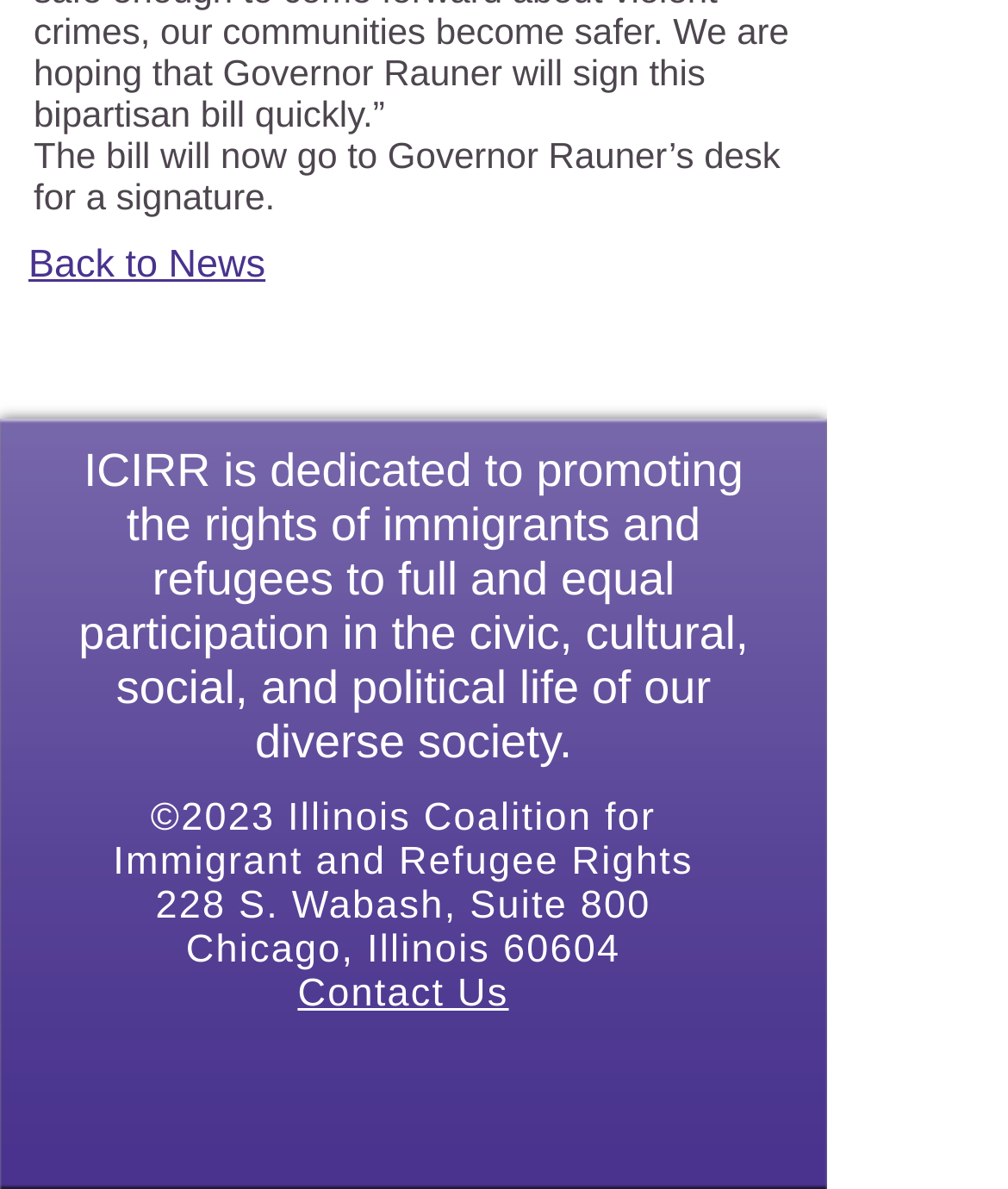Provide the bounding box coordinates in the format (top-left x, top-left y, bottom-right x, bottom-right y). All values are floating point numbers between 0 and 1. Determine the bounding box coordinate of the UI element described as: Contact Us

[0.295, 0.817, 0.505, 0.854]